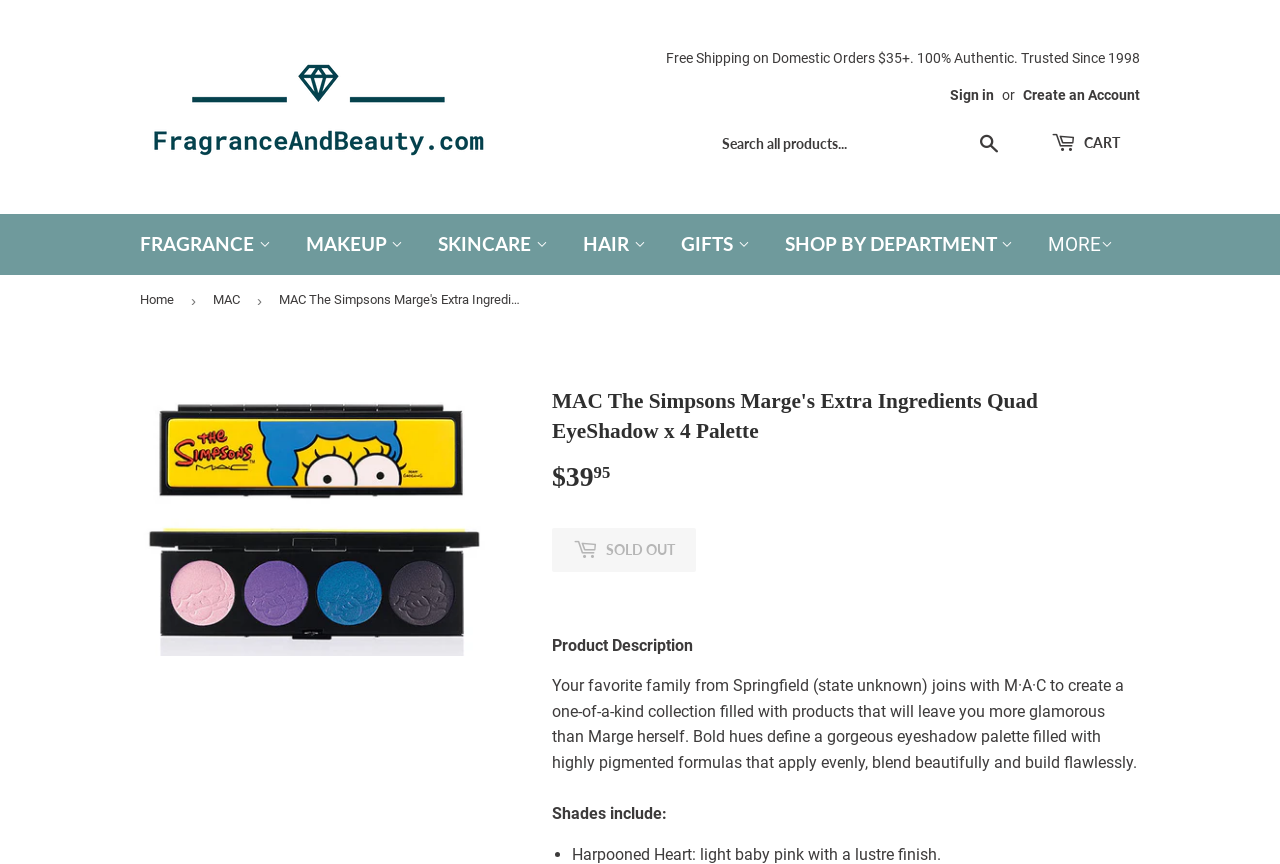Detail the webpage's structure and highlights in your description.

This webpage appears to be an e-commerce website, specifically a product page for a MAC cosmetics product, "The Simpsons Marge's Extra Ingredients Quad EyeShadow x 4 Palette – FAB". 

At the top of the page, there is a navigation menu with links to "FRAGRANCE", "MAKEUP", and "SKINCARE" categories. Below the navigation menu, there is a search bar and a link to sign in or create an account. 

On the left side of the page, there is a menu with links to different fragrance categories, including "Women", "Men", "Unisex", and "Children". Each category has a dropdown list of subcategories, such as "Fragrance", "Perfume Testers", and "Gift Set". 

On the right side of the page, there is a menu with links to different makeup categories, including "Face", "Cheek", "Eyes", "Lips", and "Body Makeup". Each category has a dropdown list of subcategories, such as "Foundation", "Blush", "Eyeshadow", and "Lipstick". 

At the bottom of the page, there is a menu with links to different skincare categories, including "Moisturizer", "Cleanser", "Anti-Aging Cream", and "Face Serum". Each category has a dropdown list of subcategories, such as "Toner", "Scrub & Exfoliator", and "Facial Mask". 

In the center of the page, there is a product description and a call-to-action button to add the product to the cart. Above the product description, there is a link to "FAB" with an accompanying image.